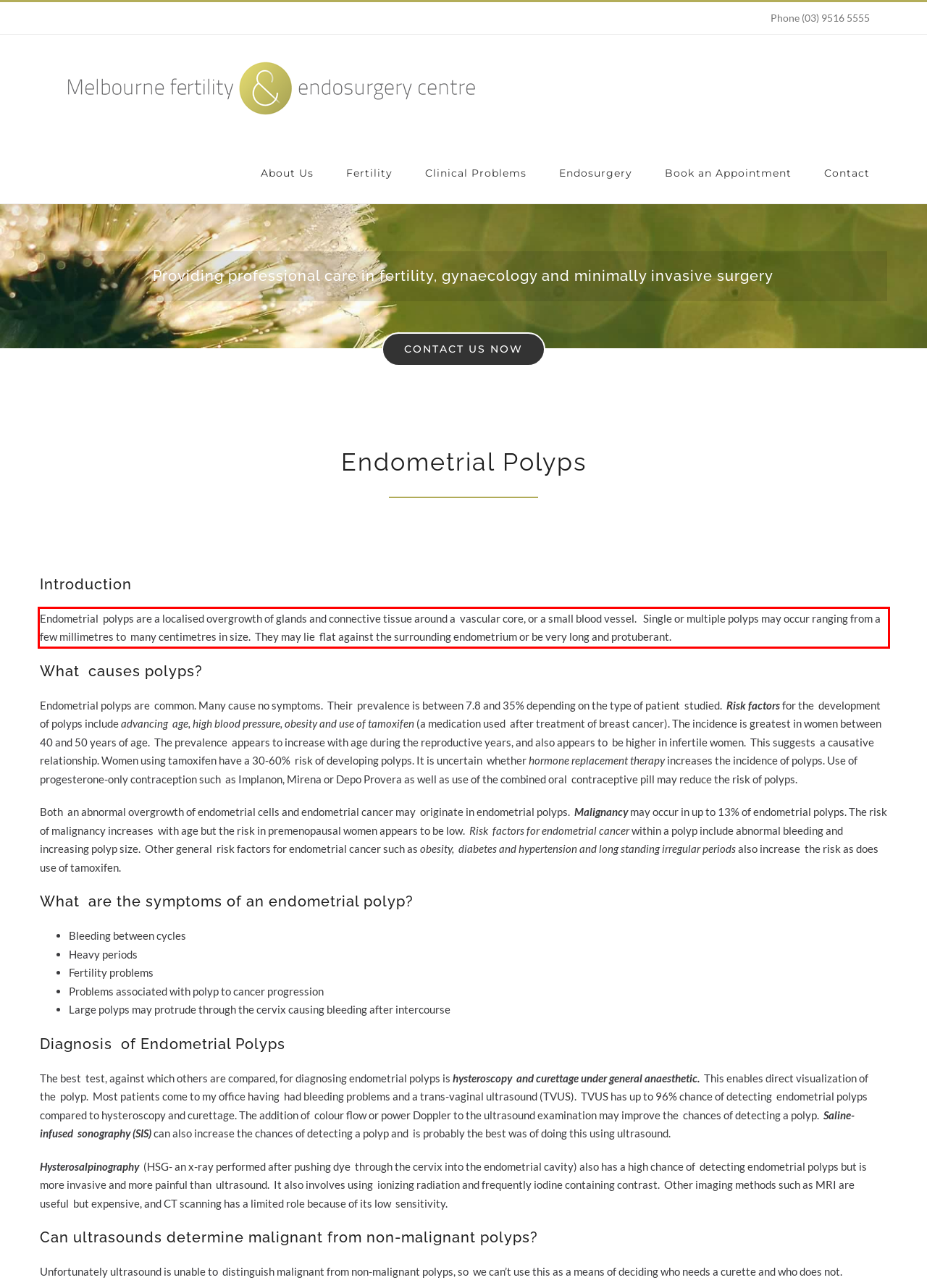Extract and provide the text found inside the red rectangle in the screenshot of the webpage.

Endometrial polyps are a localised overgrowth of glands and connective tissue around a vascular core, or a small blood vessel. Single or multiple polyps may occur ranging from a few millimetres to many centimetres in size. They may lie flat against the surrounding endometrium or be very long and protuberant.